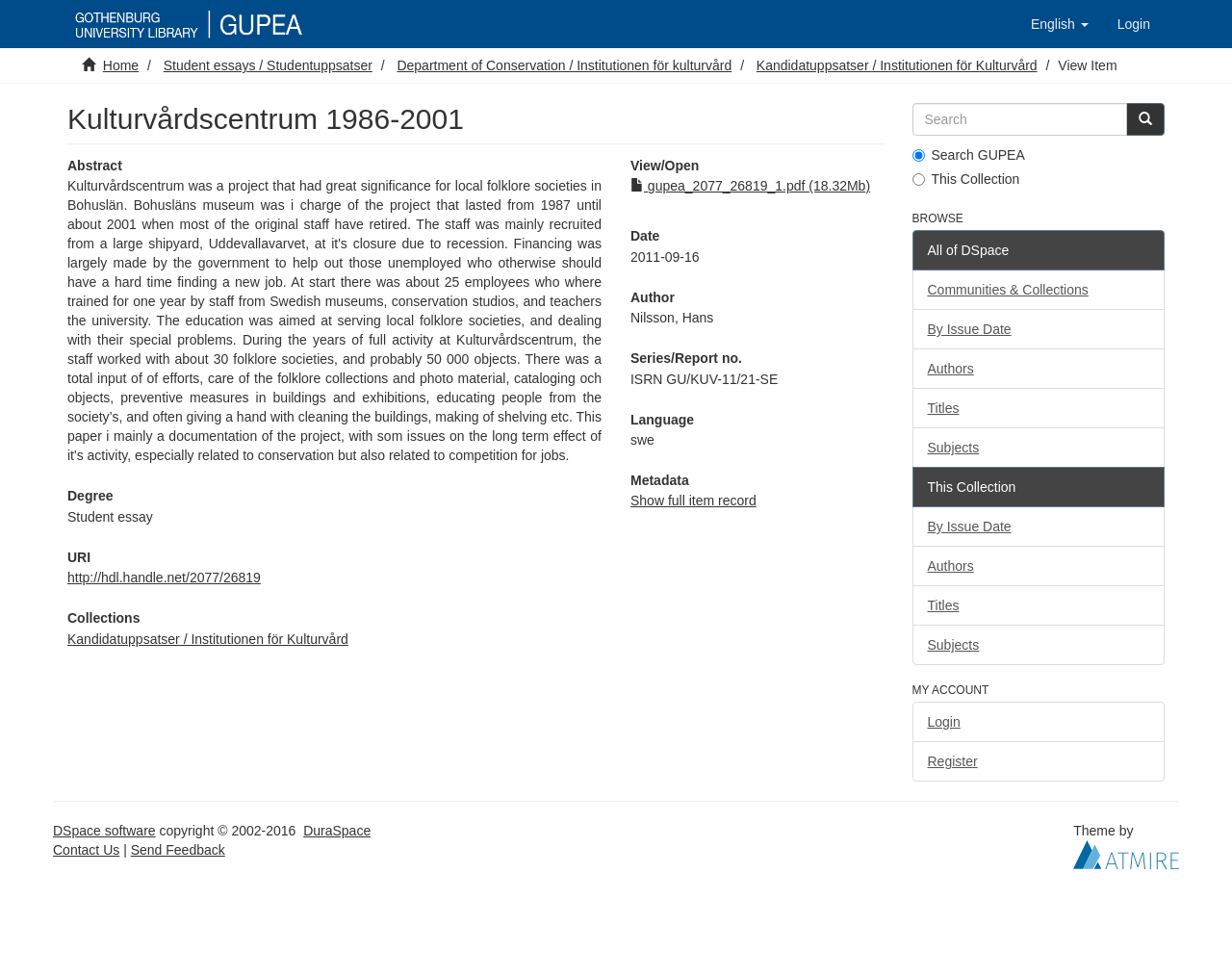Identify the bounding box coordinates of the region that needs to be clicked to carry out this instruction: "View full item record". Provide these coordinates as four float numbers ranging from 0 to 1, i.e., [left, top, right, bottom].

[0.512, 0.505, 0.614, 0.521]